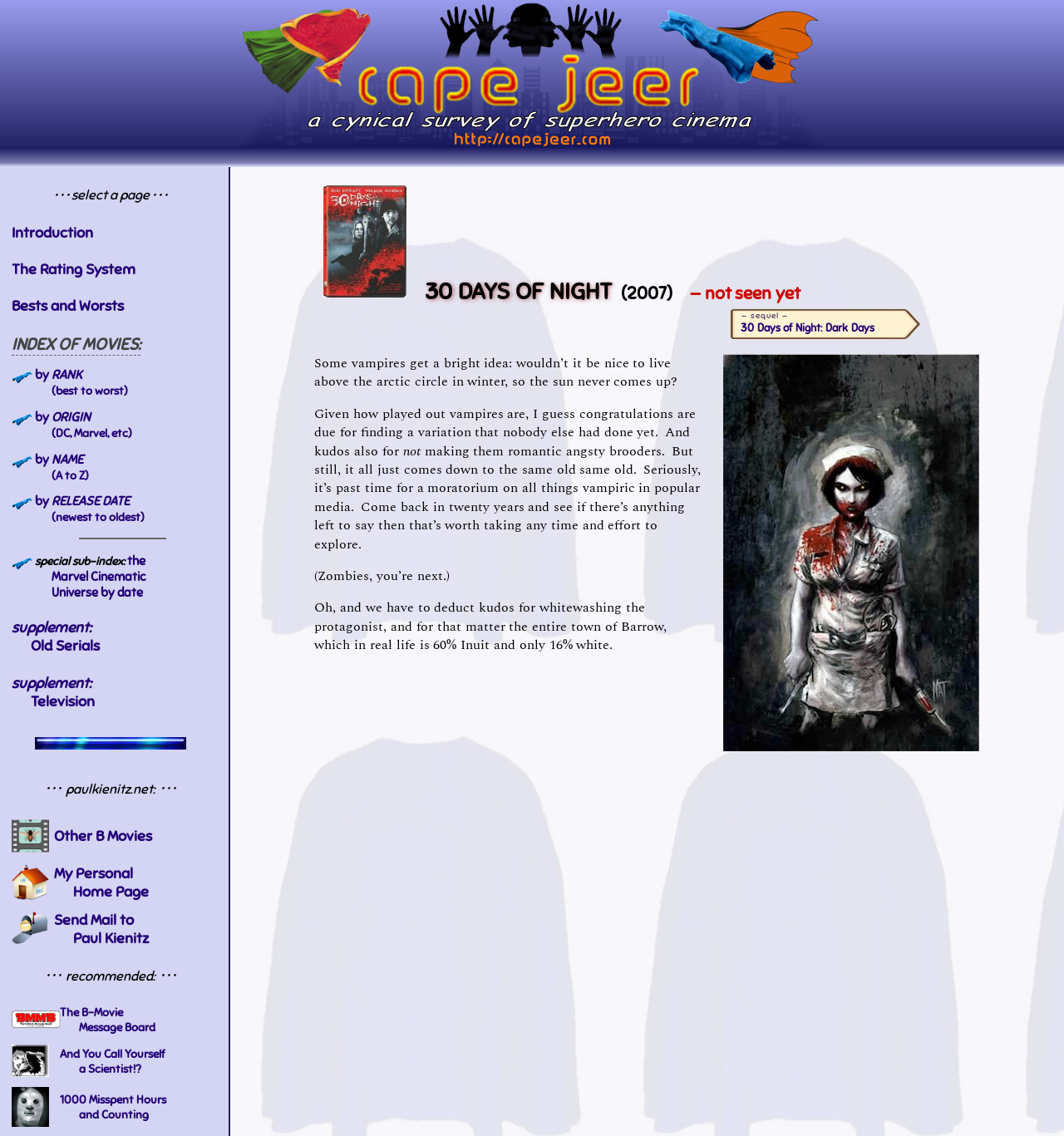Identify the bounding box coordinates of the element that should be clicked to fulfill this task: "check the supplement: Old Serials". The coordinates should be provided as four float numbers between 0 and 1, i.e., [left, top, right, bottom].

[0.011, 0.544, 0.094, 0.577]